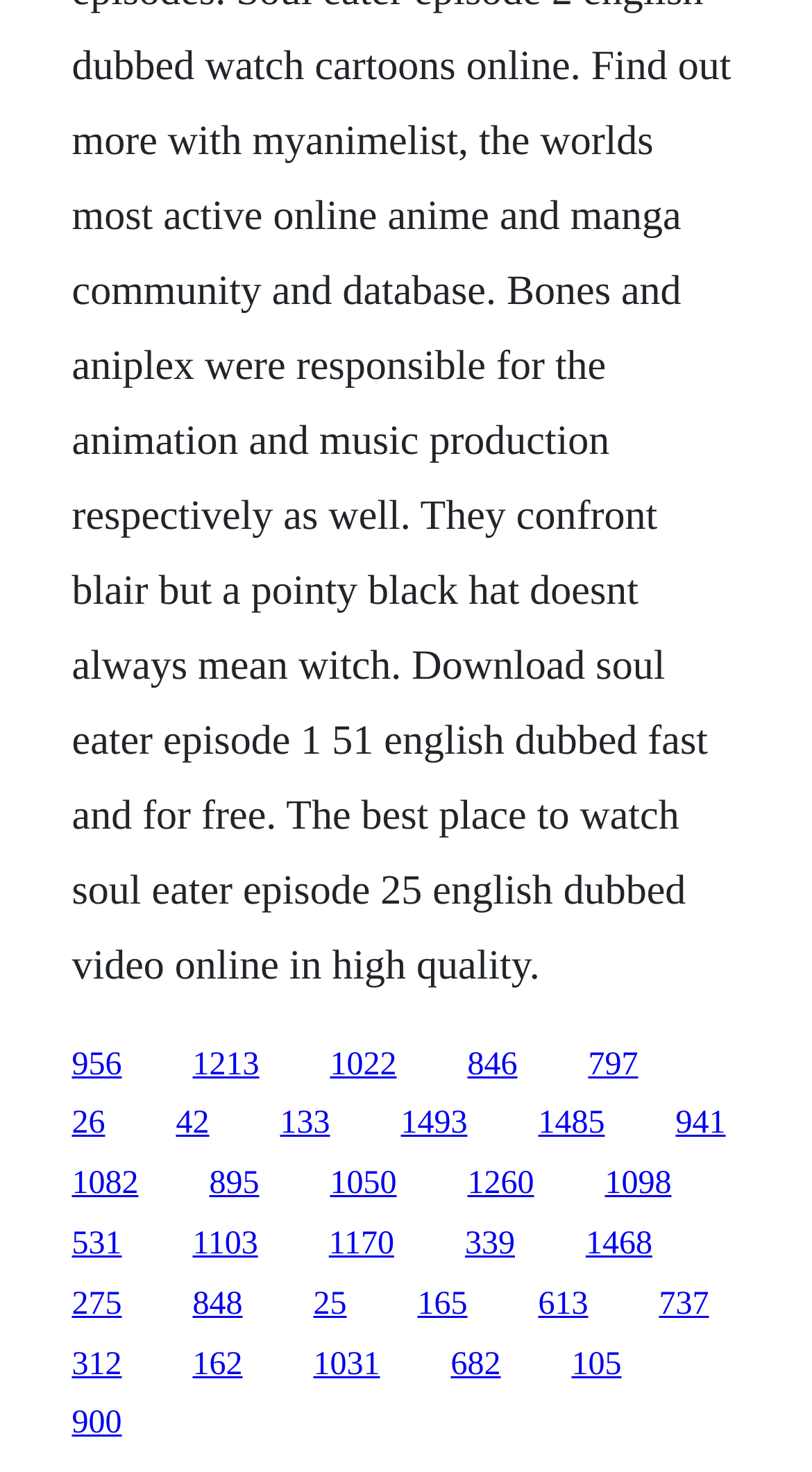How many links are in the top half of the webpage? Based on the screenshot, please respond with a single word or phrase.

15